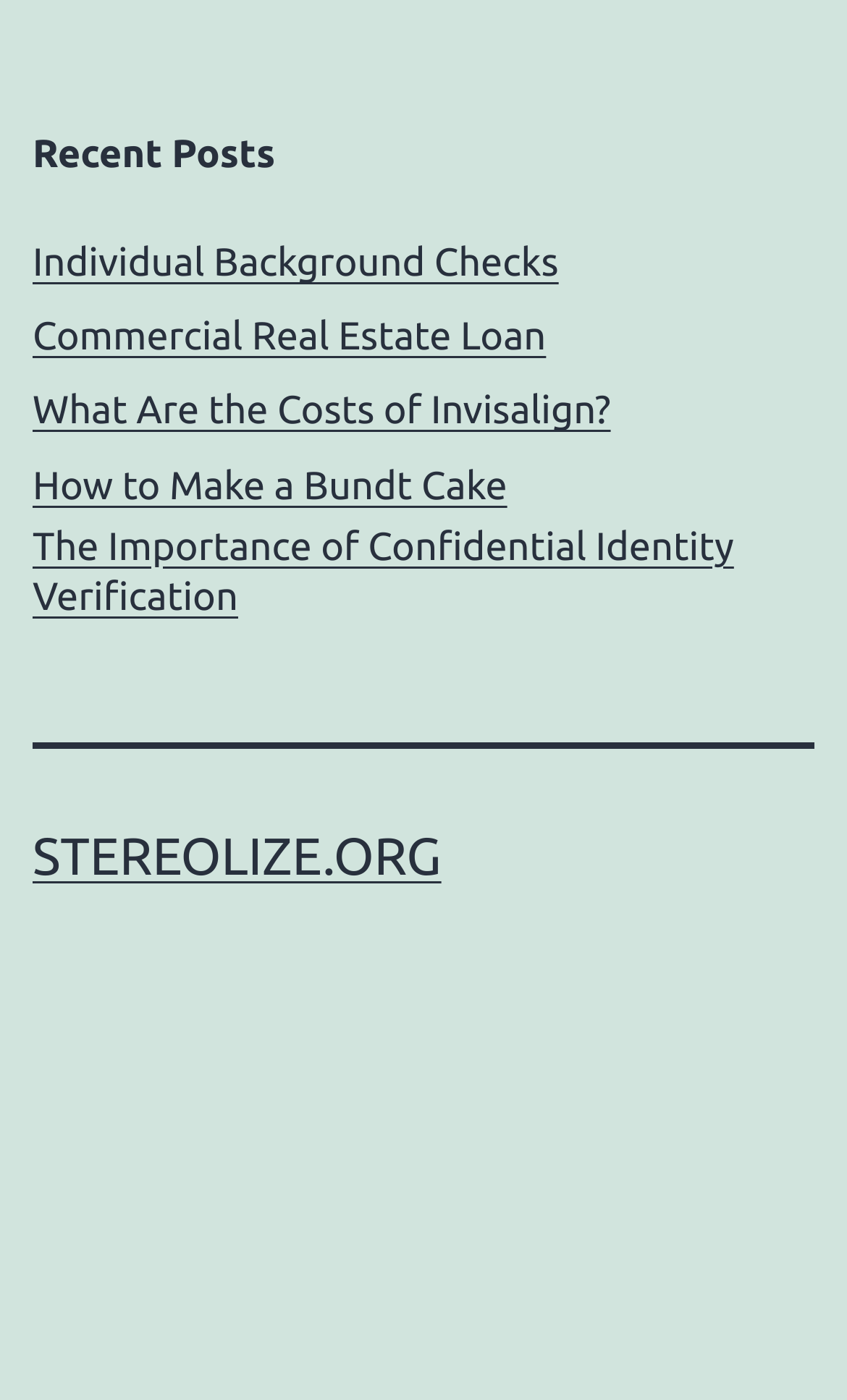What is the category of the previous post?
We need a detailed and exhaustive answer to the question. Please elaborate.

I determined the category of the previous post by looking at the link 'Previous post The Benefits of Autonomous Driving' under the 'Post navigation' section, which suggests that the previous post is related to Autonomous Driving.